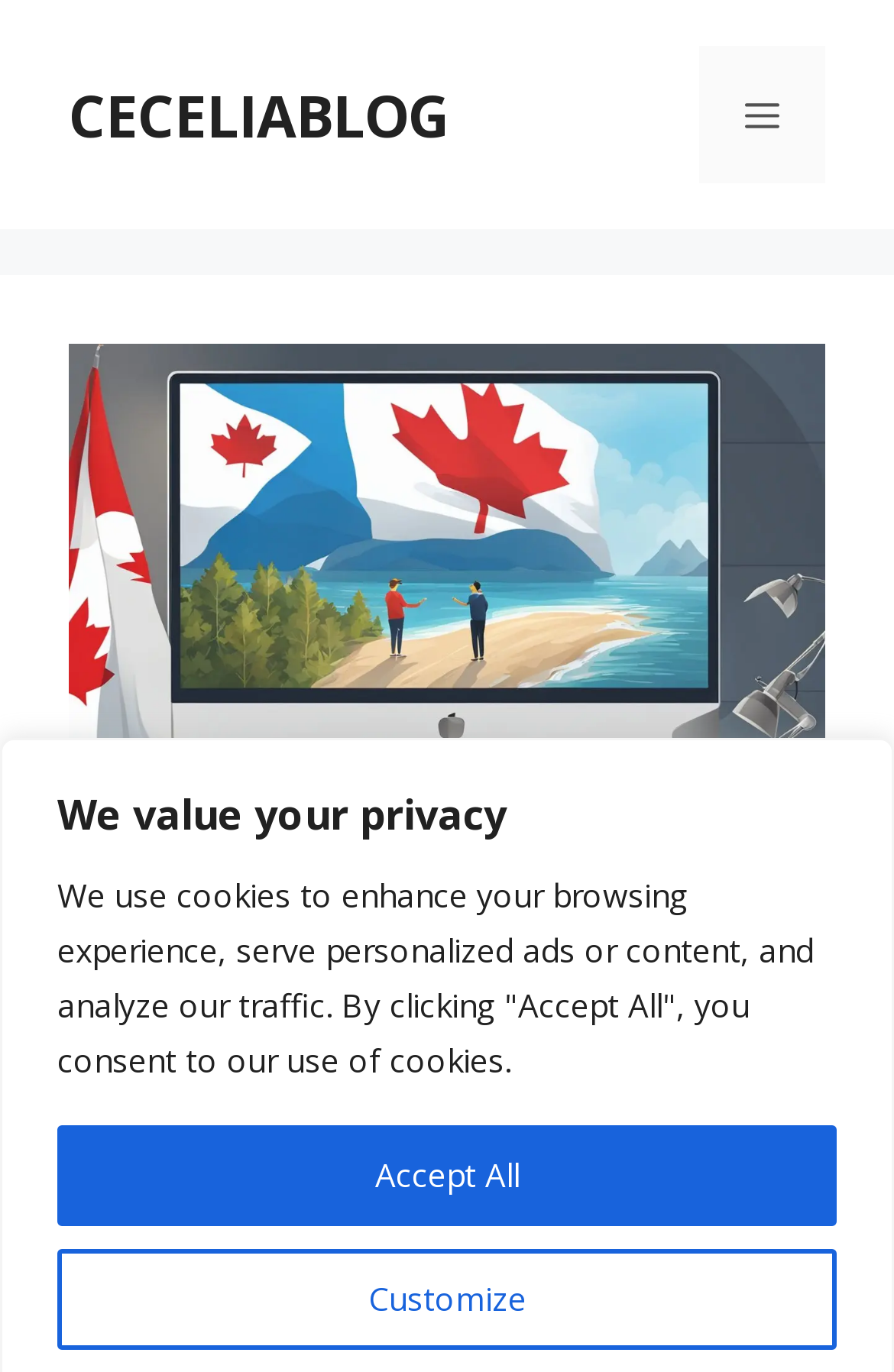What is the purpose of the platform Plenty of Fish?
Refer to the image and give a detailed answer to the query.

Based on the webpage, it appears that Plenty of Fish is a popular online dating platform that has helped many people find their significant other. The webpage provides a guide to online dating in Canada, suggesting that the platform is used for people to find romantic partners.